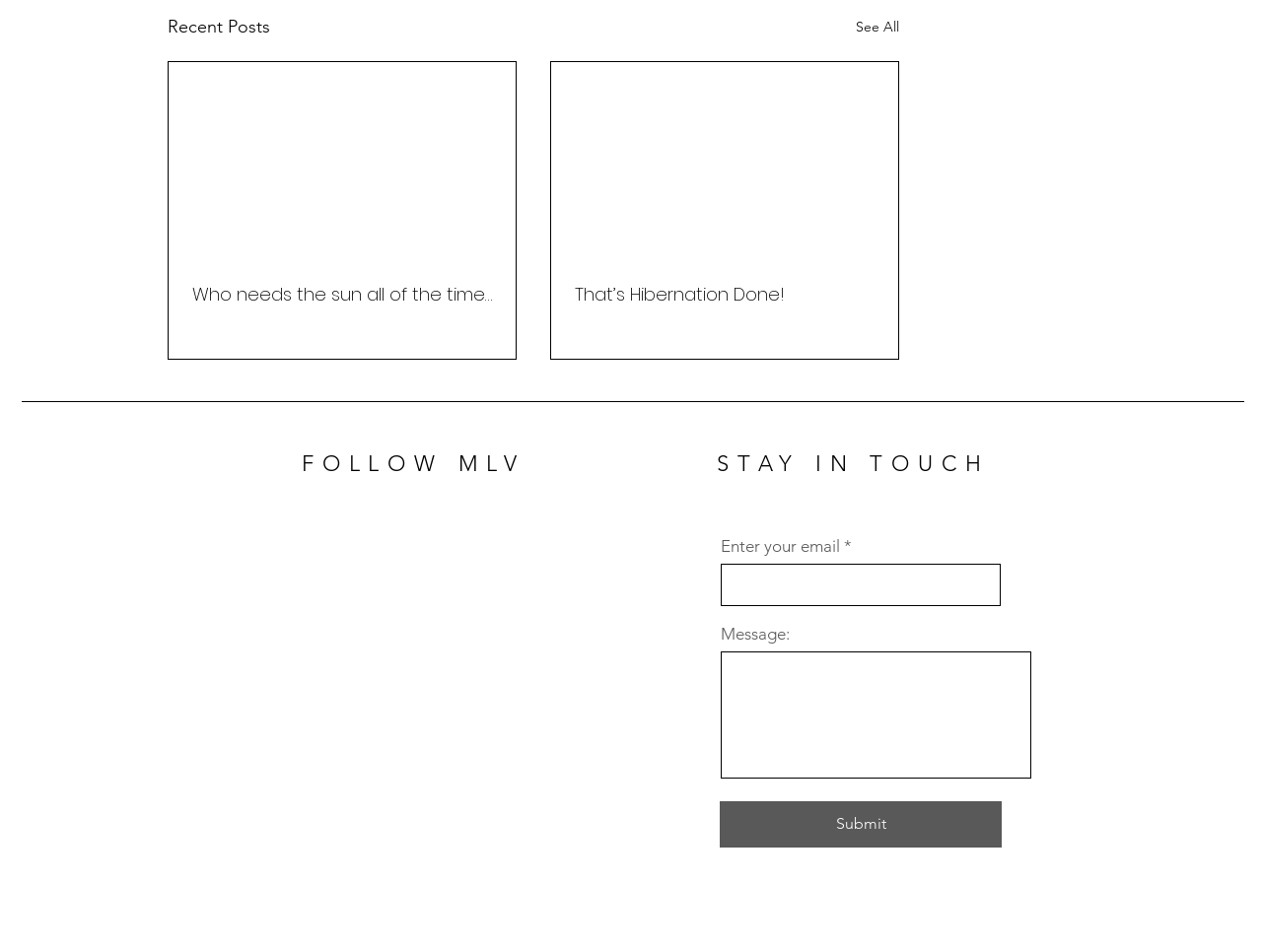What is the title of the first article?
Based on the screenshot, provide your answer in one word or phrase.

Recent Posts